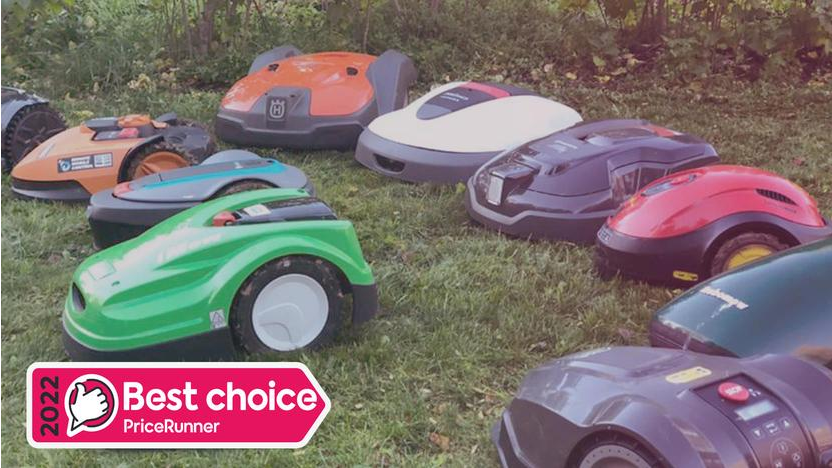What is the setting of the image?
Please answer the question with as much detail and depth as you can.

The image is set in a natural environment, with a grassy surface, suggesting that these robotic mowers are suited for efficiently maintaining lawns. The setting is inviting and peaceful, which is typical of a natural outdoor environment.